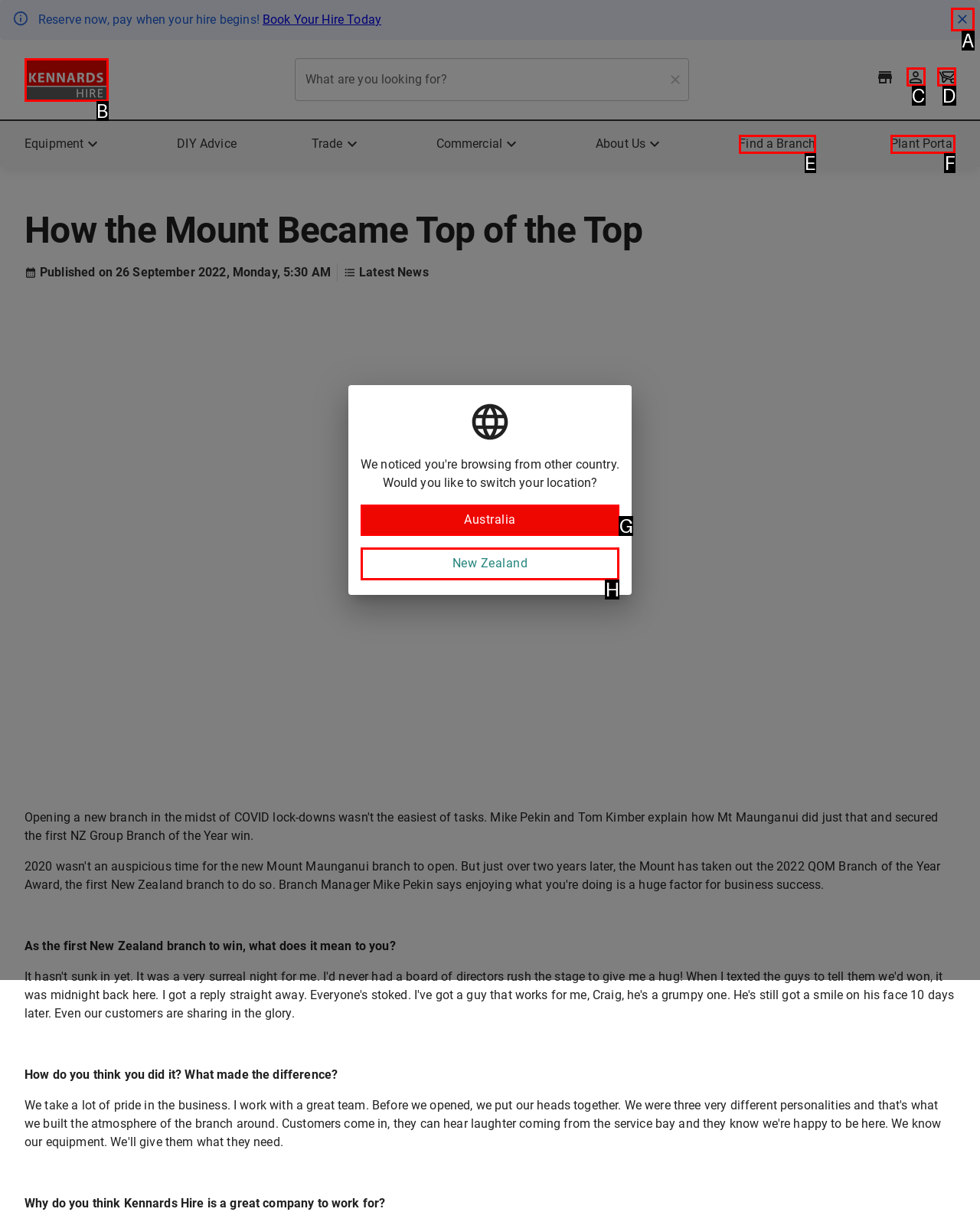Choose the HTML element that matches the description: Find a Branch
Reply with the letter of the correct option from the given choices.

E